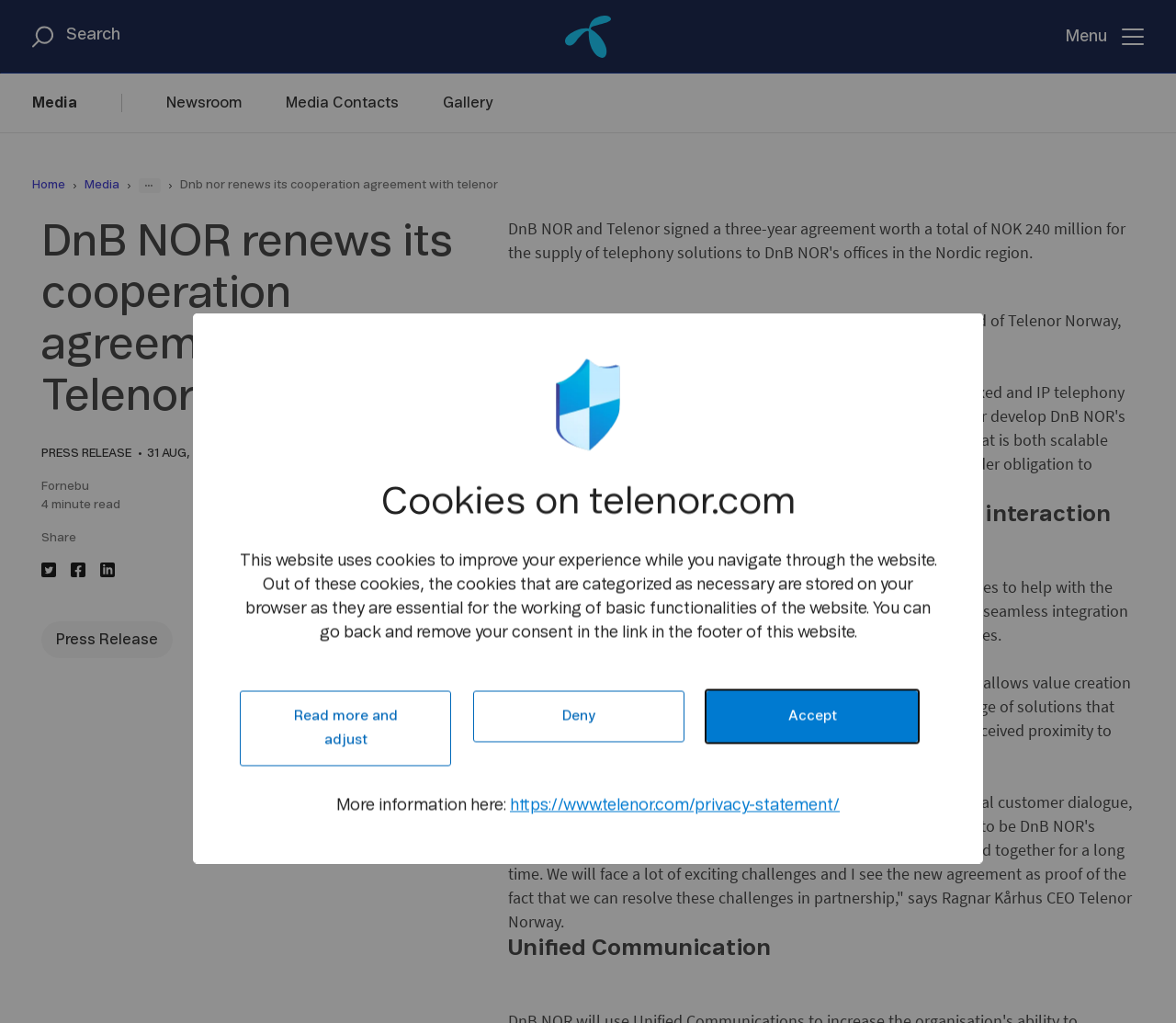Using the information from the screenshot, answer the following question thoroughly:
What is the company renewing its cooperation agreement with?

Based on the webpage content, specifically the heading 'DnB NOR renews its cooperation agreement with Telenor', it is clear that DnB NOR is renewing its cooperation agreement with Telenor.